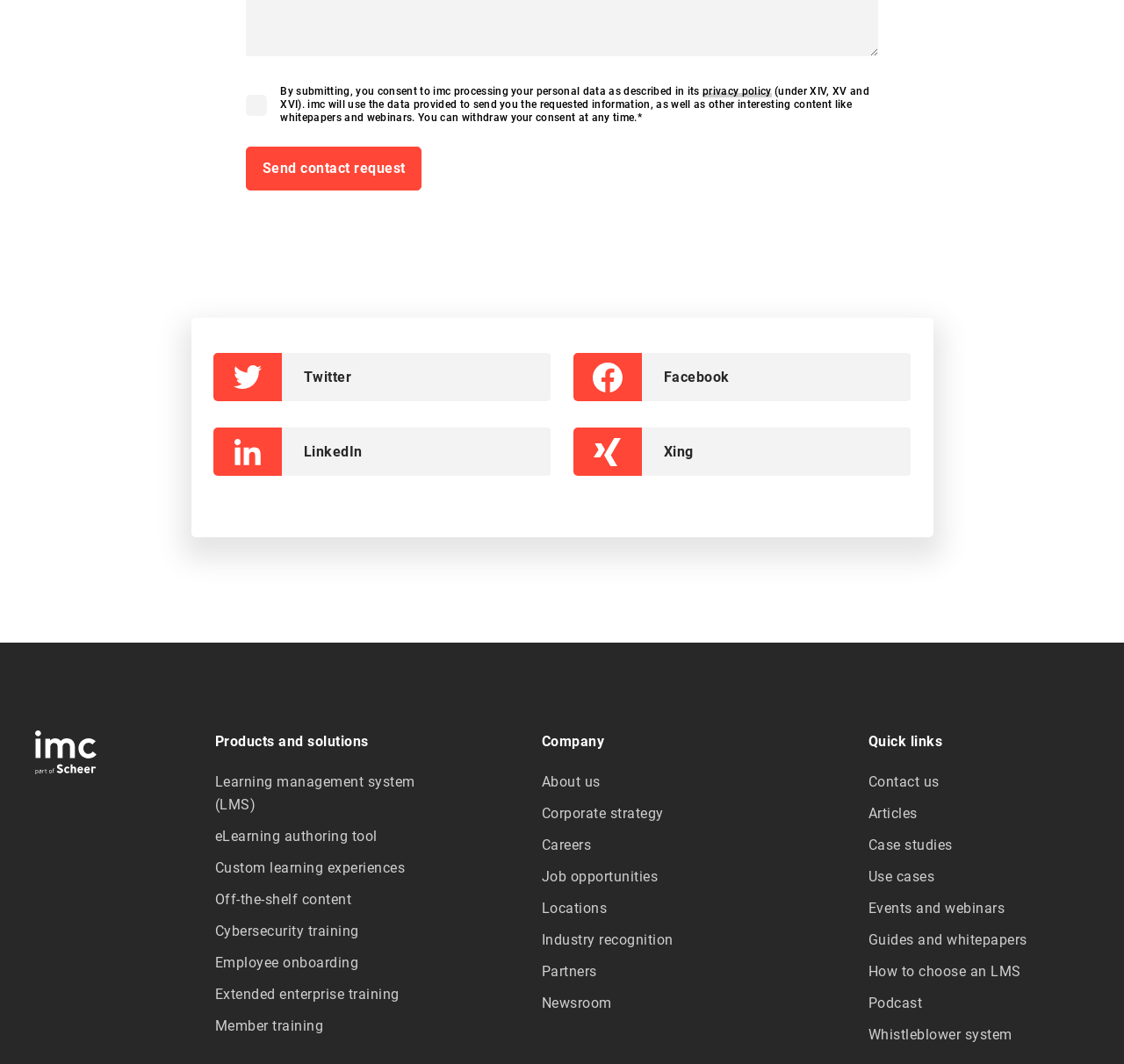Please identify the bounding box coordinates of where to click in order to follow the instruction: "Check the consent checkbox".

[0.219, 0.089, 0.238, 0.109]